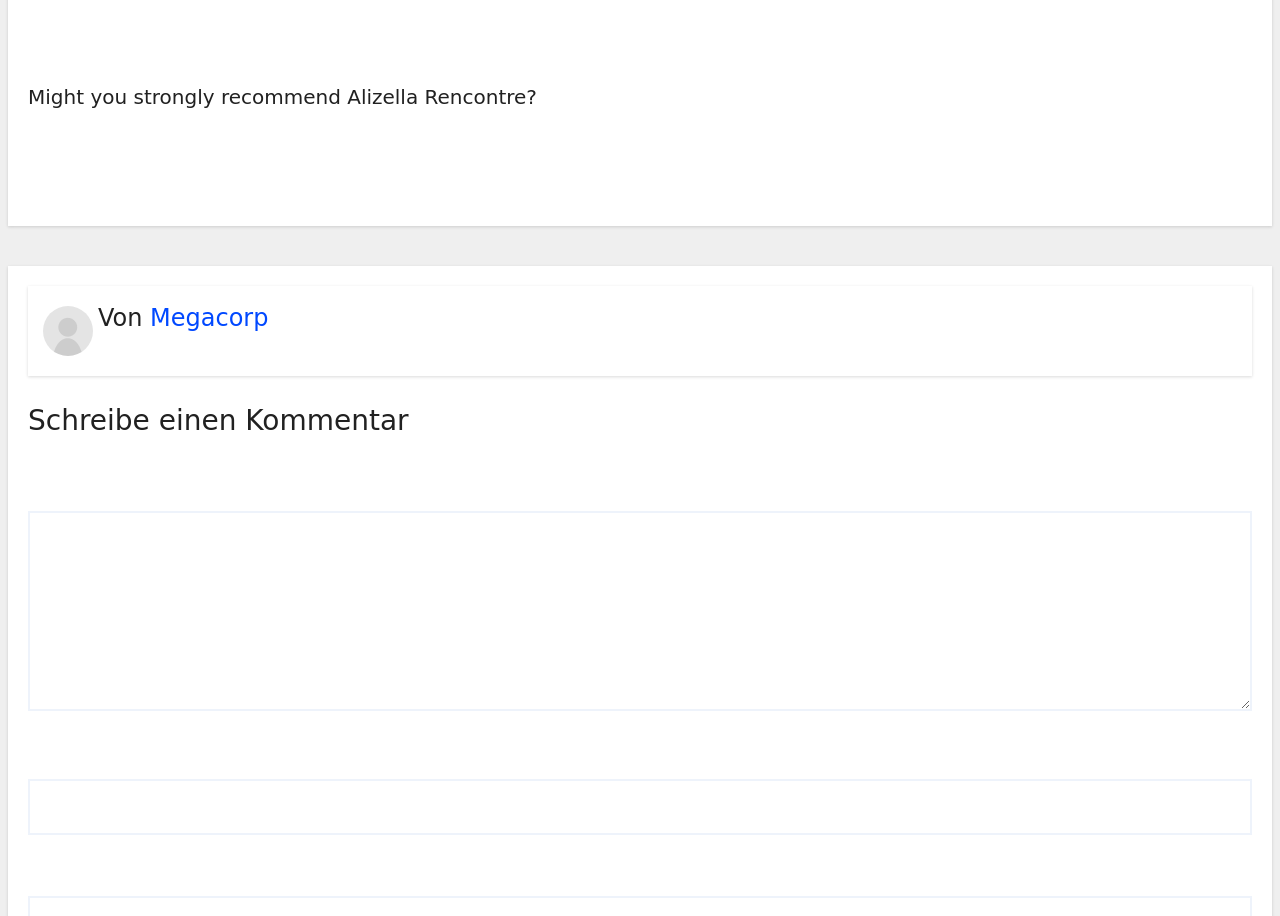What is required to leave a comment?
Based on the image, answer the question with as much detail as possible.

To leave a comment, the user is required to fill in the Name, Email, and Comment fields. This is indicated by the presence of the required textboxes for Name and Comment, and the Email field, along with the text 'Erforderliche Felder sind mit * markiert' which translates to 'Required fields are marked with *'.